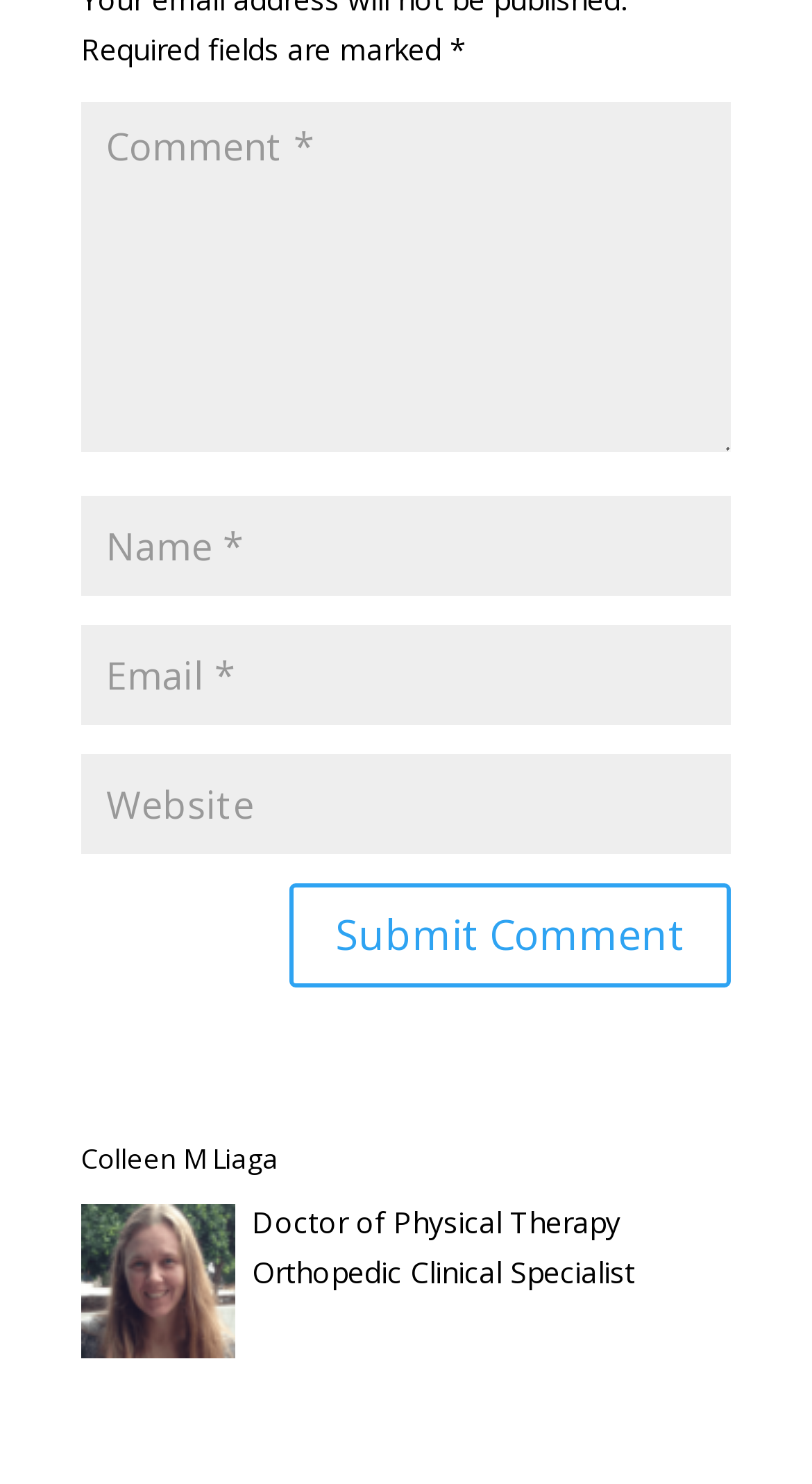How many required fields are in the form?
Please look at the screenshot and answer using one word or phrase.

3